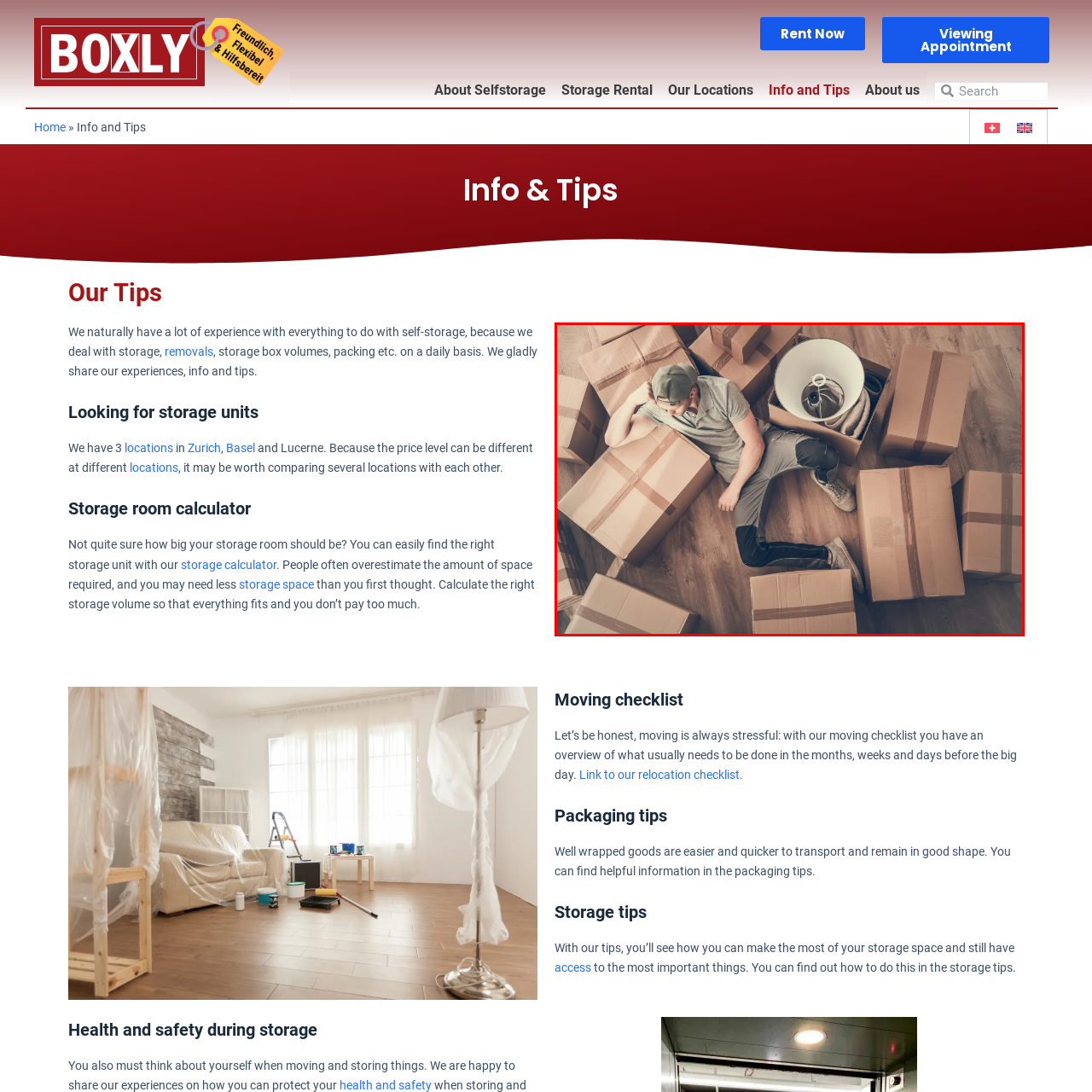Describe extensively the image that is contained within the red box.

In this image, a man in casual clothing, including a light gray T-shirt and a baseball cap, is seated on the floor surrounded by several cardboard boxes. The scene conveys a sense of exhaustion and stress, likely from moving or packing activities. The boxes are of various sizes, some stacked, and they feature brown tape across their seams, indicating they are used for storage. Nearby, a round lamp base and a rolled-up rug hint at partially unpacked items. The wooden floor adds a warm touch to the setting, enhancing the feeling of a personal space during a busy transition. This visual effectively illustrates the challenges and chaos that often accompany moving, resonating with the theme of the accompanying content focused on self-storage tips and advice.